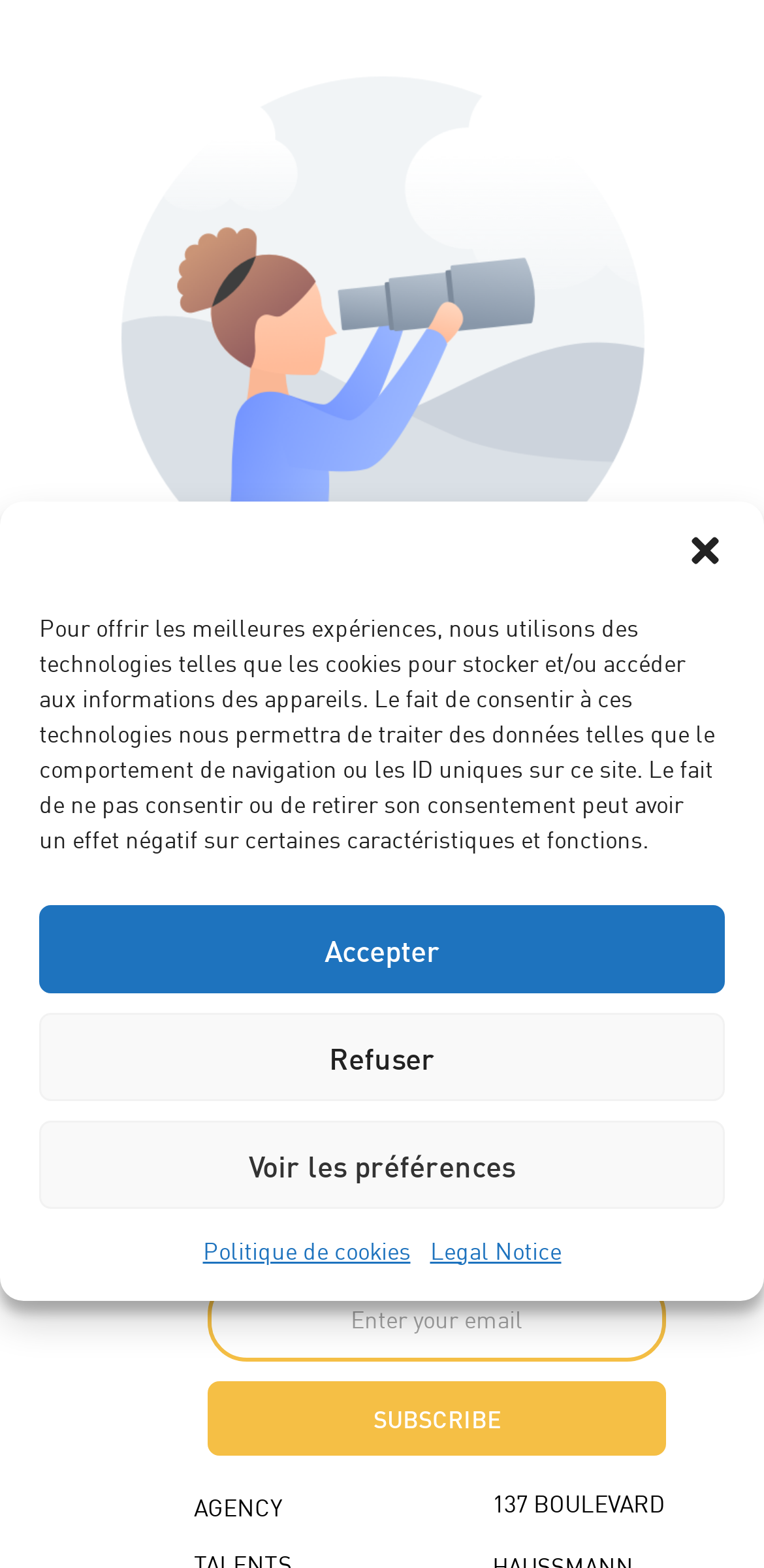Please locate the clickable area by providing the bounding box coordinates to follow this instruction: "View the homepage".

[0.332, 0.61, 0.668, 0.642]